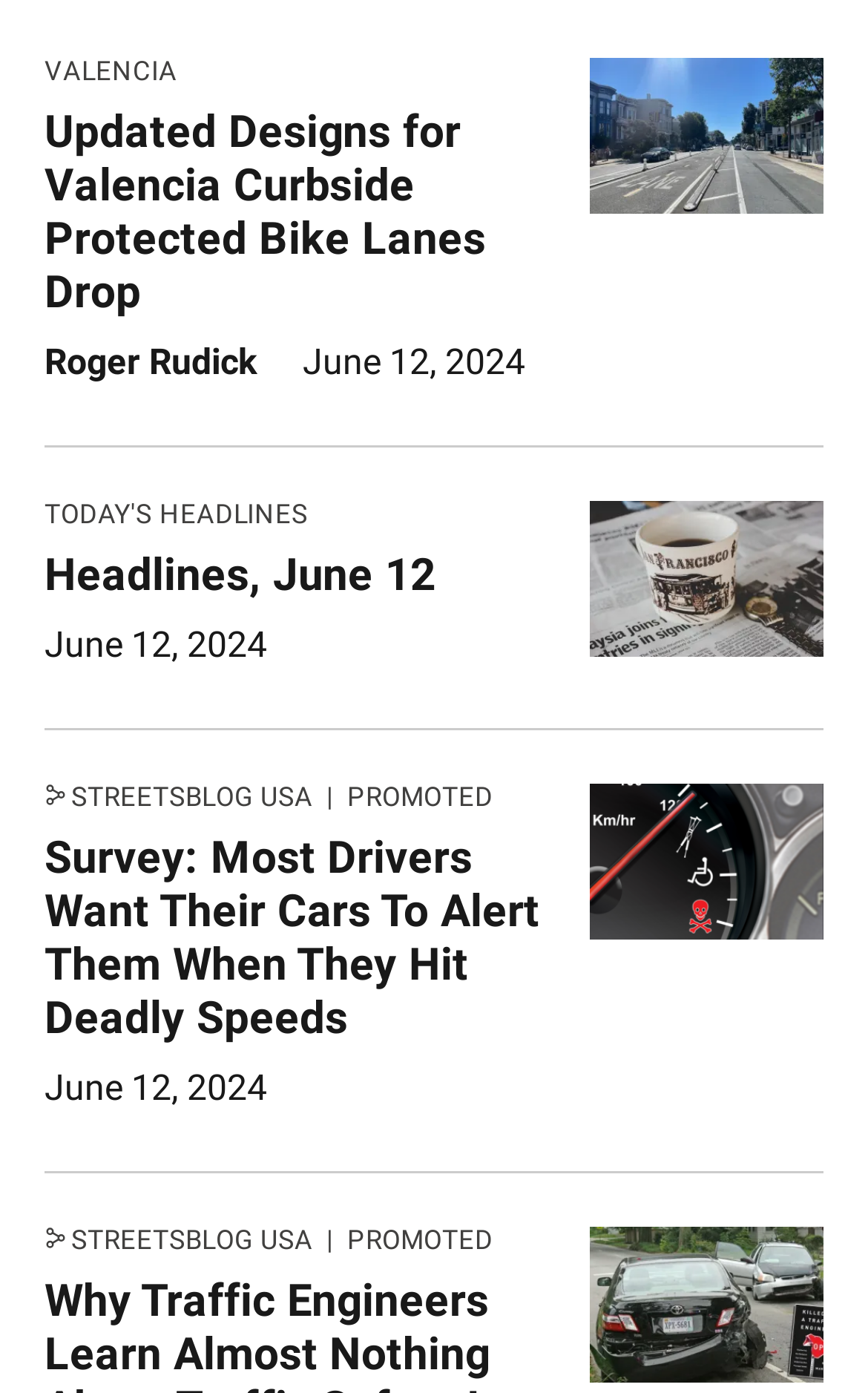Provide the bounding box coordinates for the area that should be clicked to complete the instruction: "explore survey on deadly speeds".

[0.051, 0.596, 0.638, 0.762]